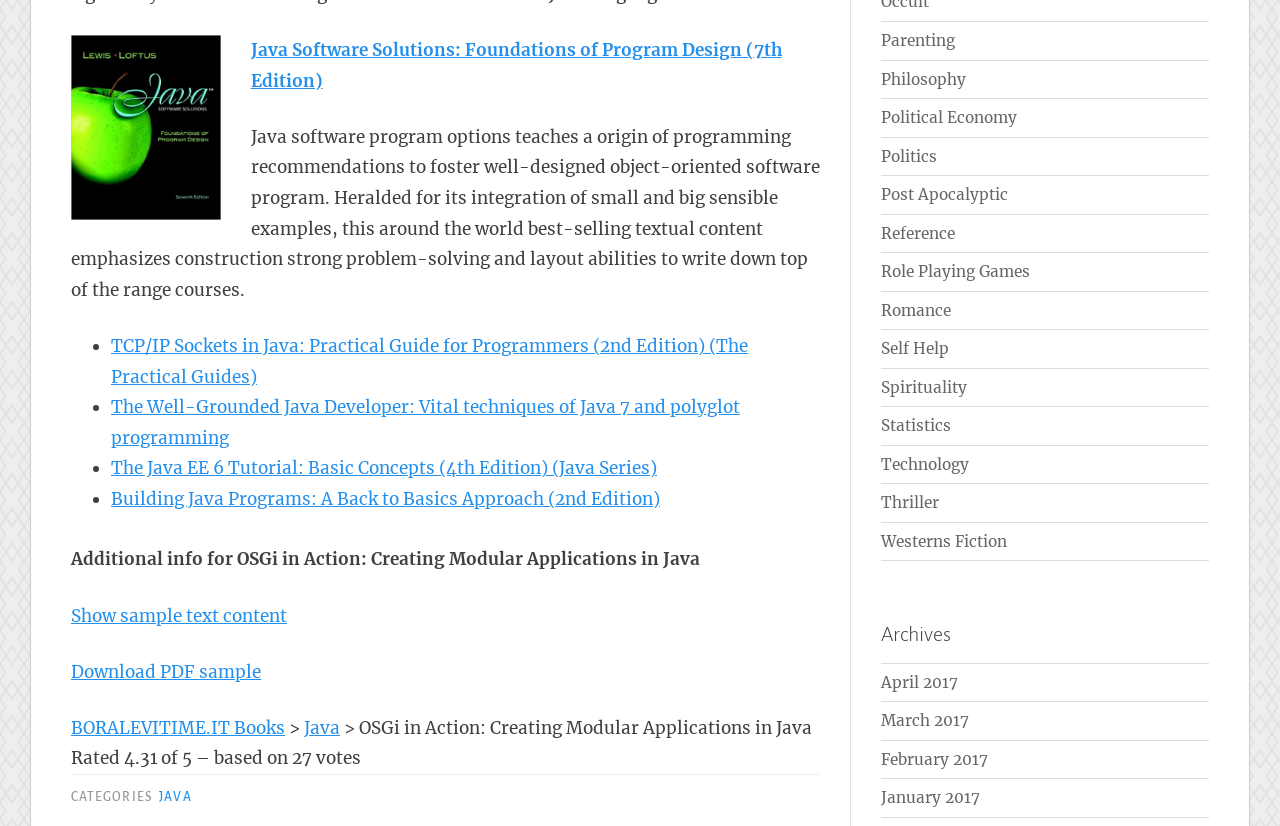Extract the bounding box coordinates for the UI element described by the text: "Romance". The coordinates should be in the form of [left, top, right, bottom] with values between 0 and 1.

[0.688, 0.364, 0.743, 0.387]